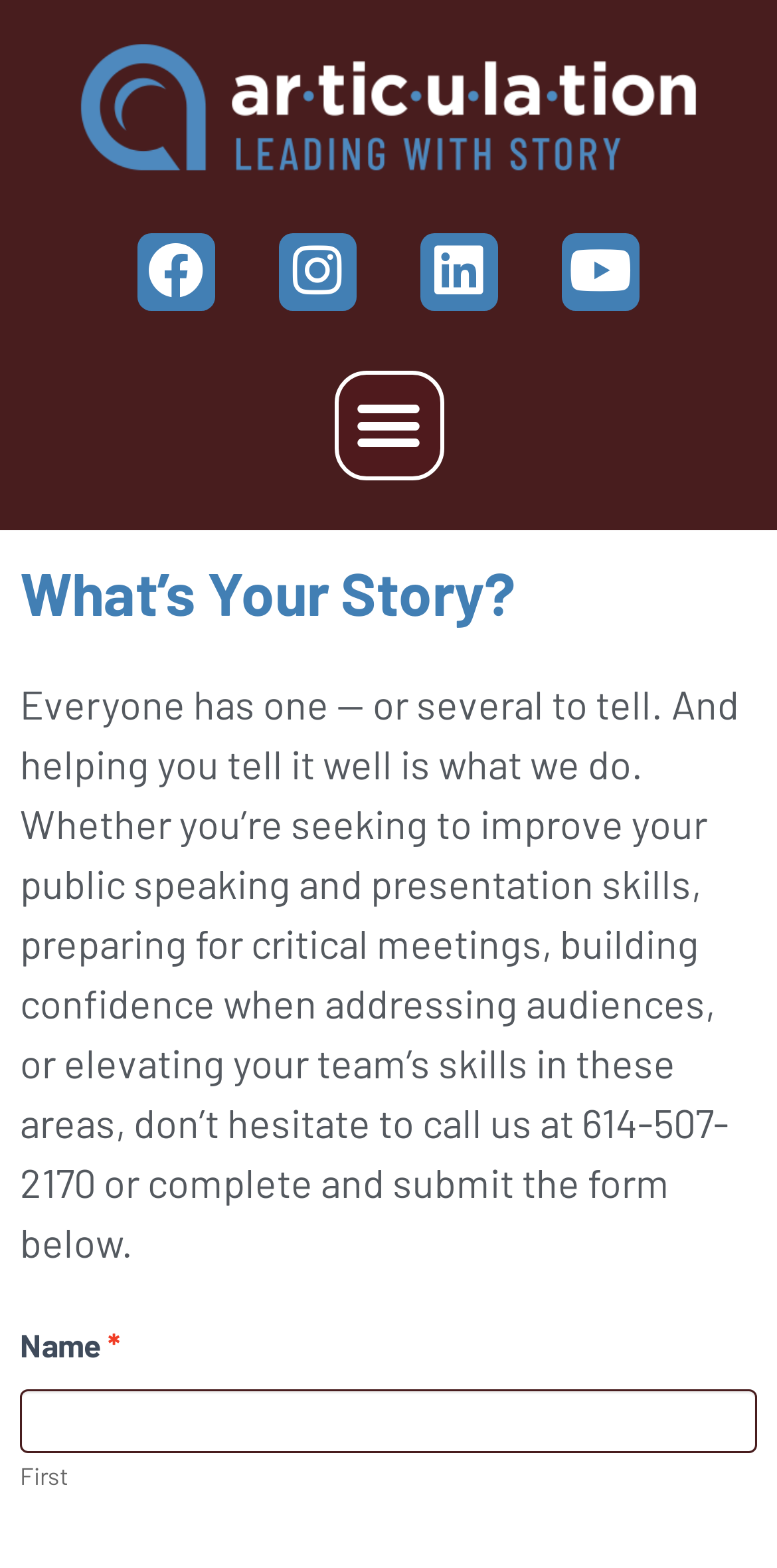Give a succinct answer to this question in a single word or phrase: 
What is the theme of the introductory text on this webpage?

Storytelling